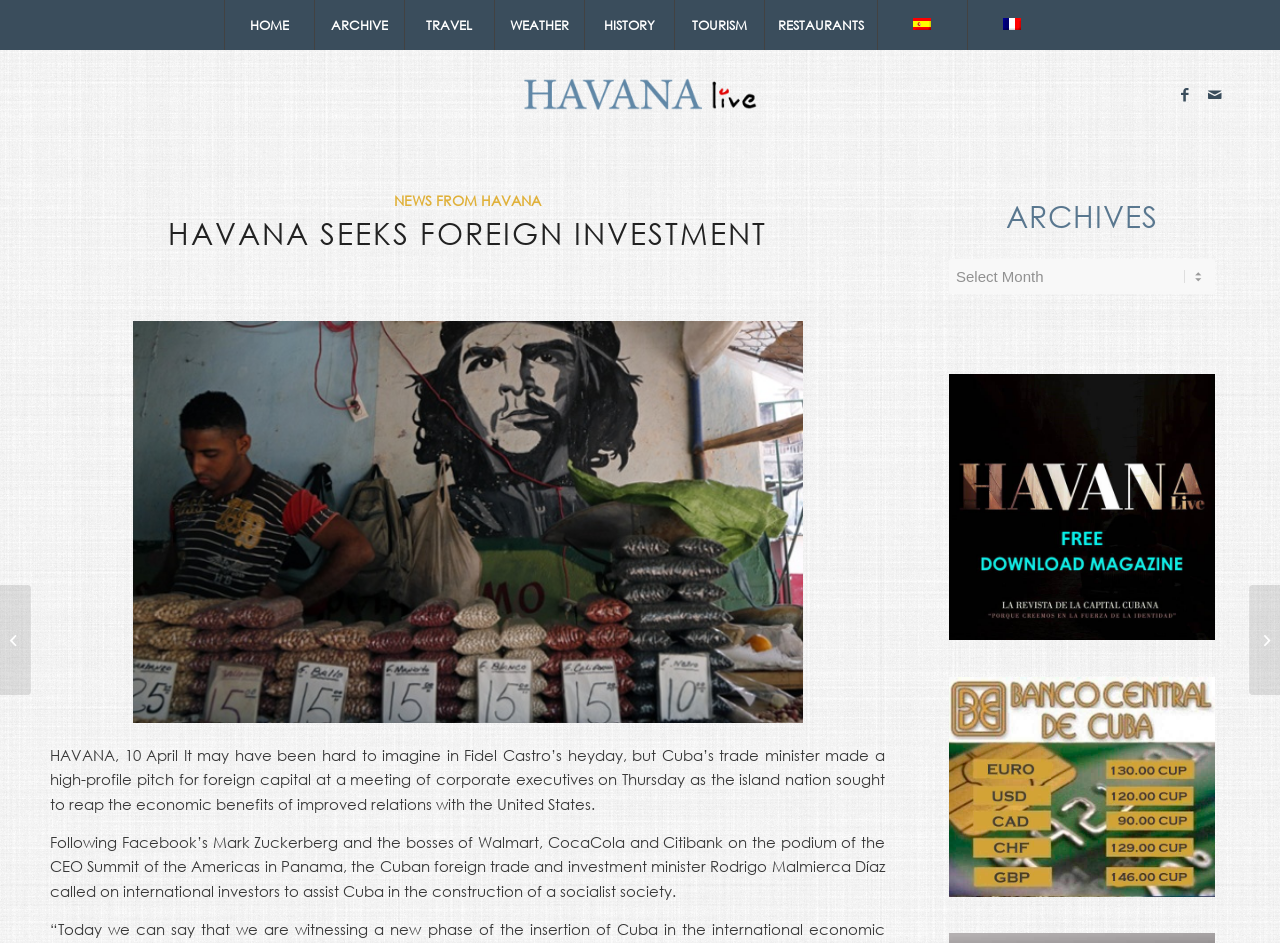Could you please study the image and provide a detailed answer to the question:
What is the topic of the main article?

I read the main article on the webpage and found that it is about Cuba's trade minister making a pitch for foreign capital at a meeting of corporate executives, which indicates that the topic of the main article is Cuba seeking foreign investment.